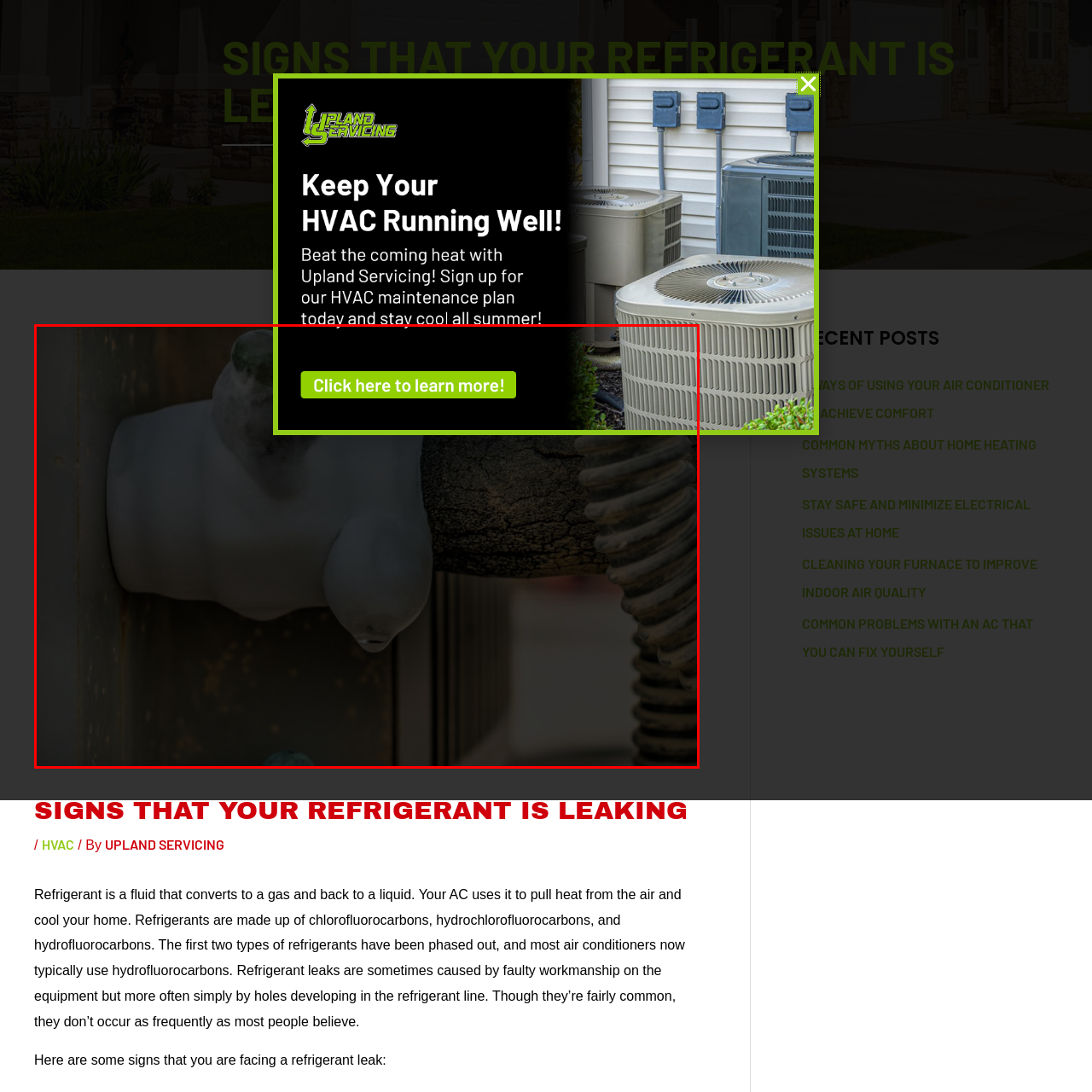Analyze the image highlighted by the red bounding box and give a one-word or phrase answer to the query: Why is monitoring and maintaining refrigeration systems important?

To ensure efficient operation